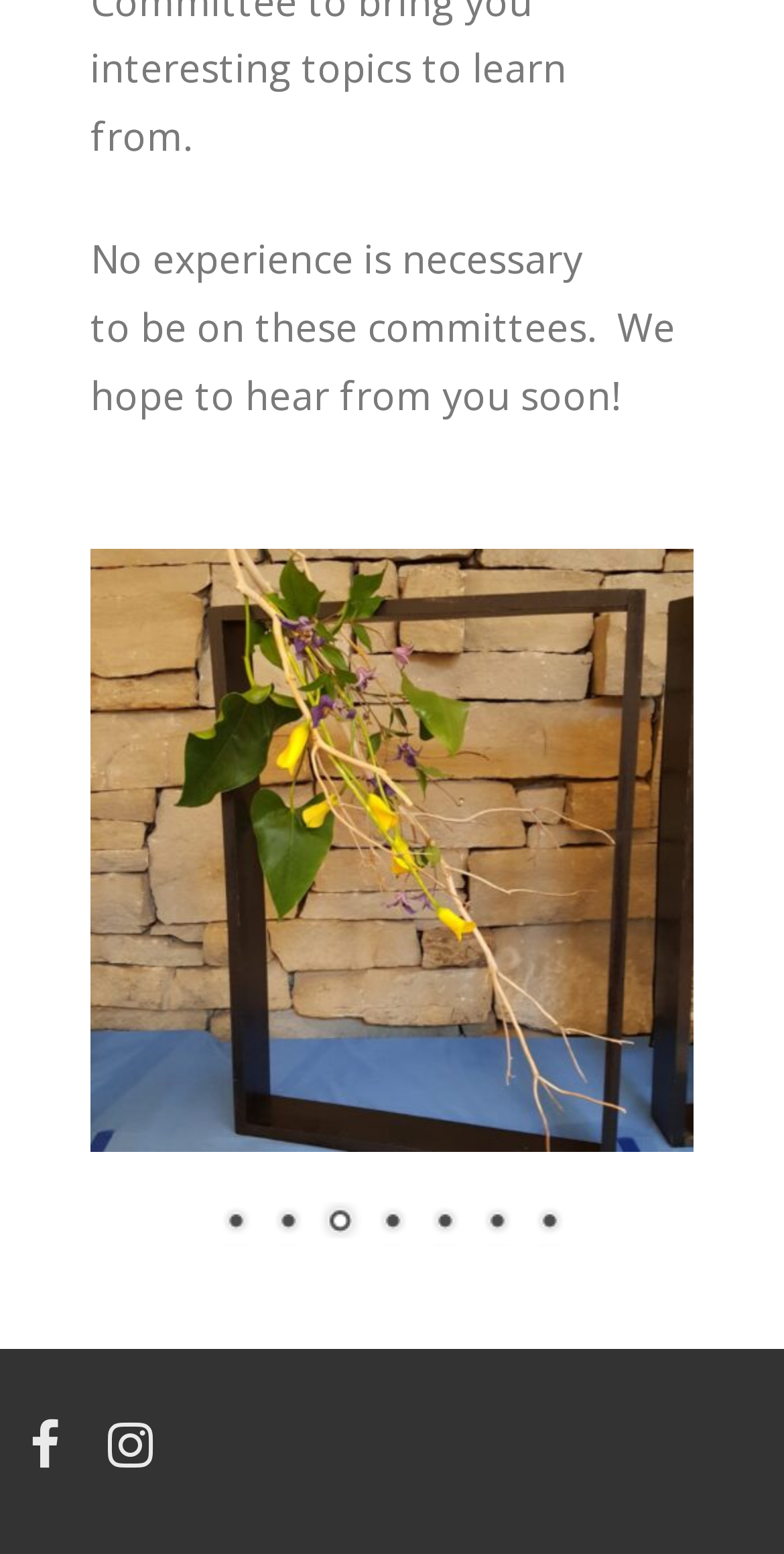Reply to the question with a single word or phrase:
What is the purpose of the slideshow?

Show slides